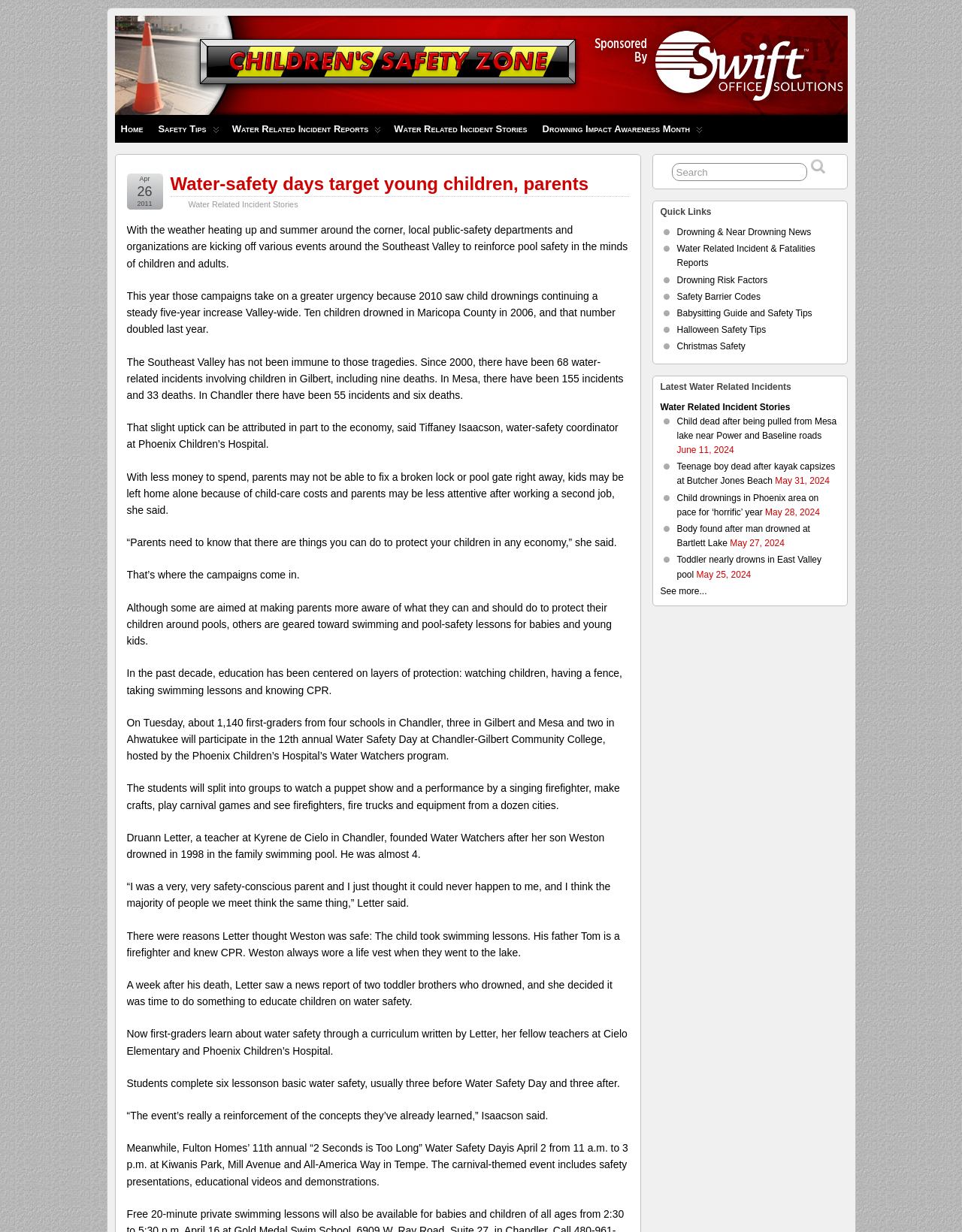Given the description Christmas Safety, predict the bounding box coordinates of the UI element. Ensure the coordinates are in the format (top-left x, top-left y, bottom-right x, bottom-right y) and all values are between 0 and 1.

[0.704, 0.277, 0.775, 0.286]